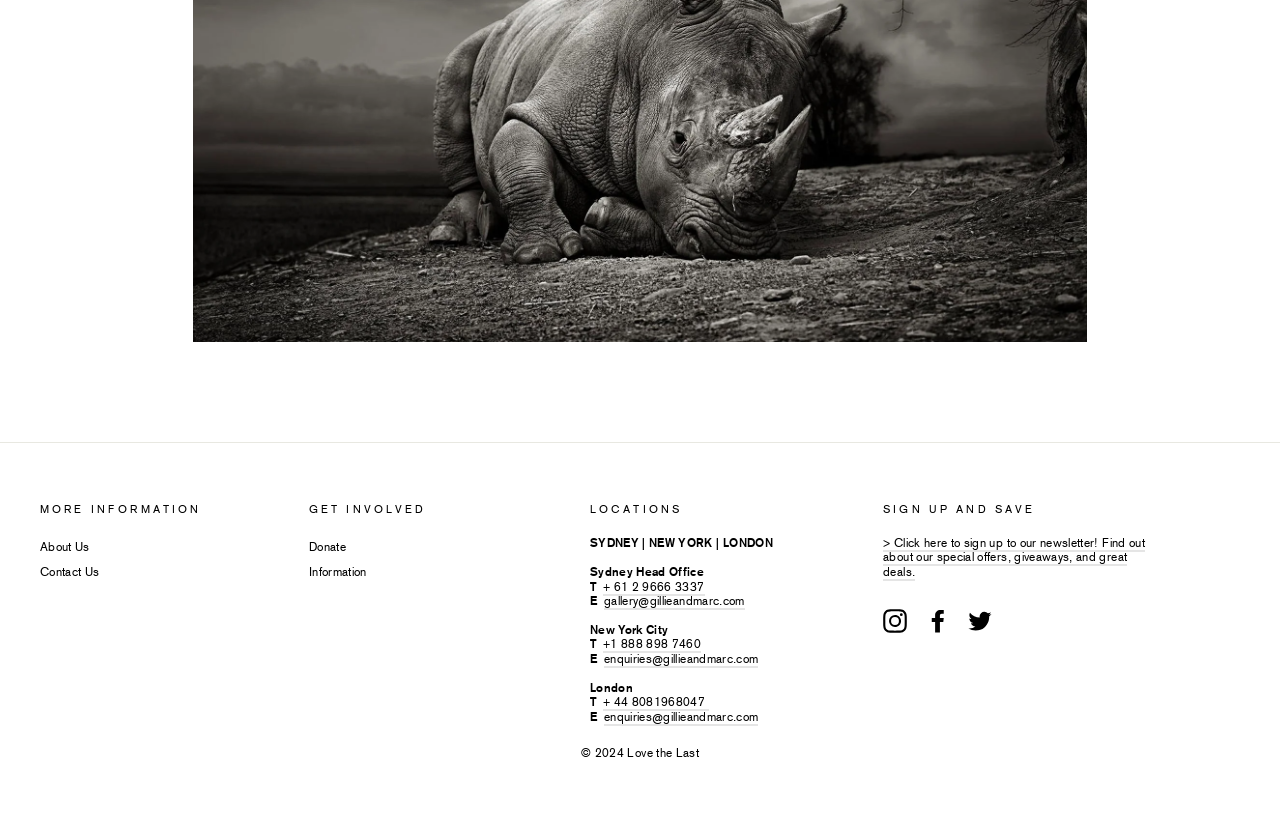Determine the bounding box coordinates for the UI element described. Format the coordinates as (top-left x, top-left y, bottom-right x, bottom-right y) and ensure all values are between 0 and 1. Element description: + 61 2 9666 3337

[0.471, 0.7, 0.55, 0.719]